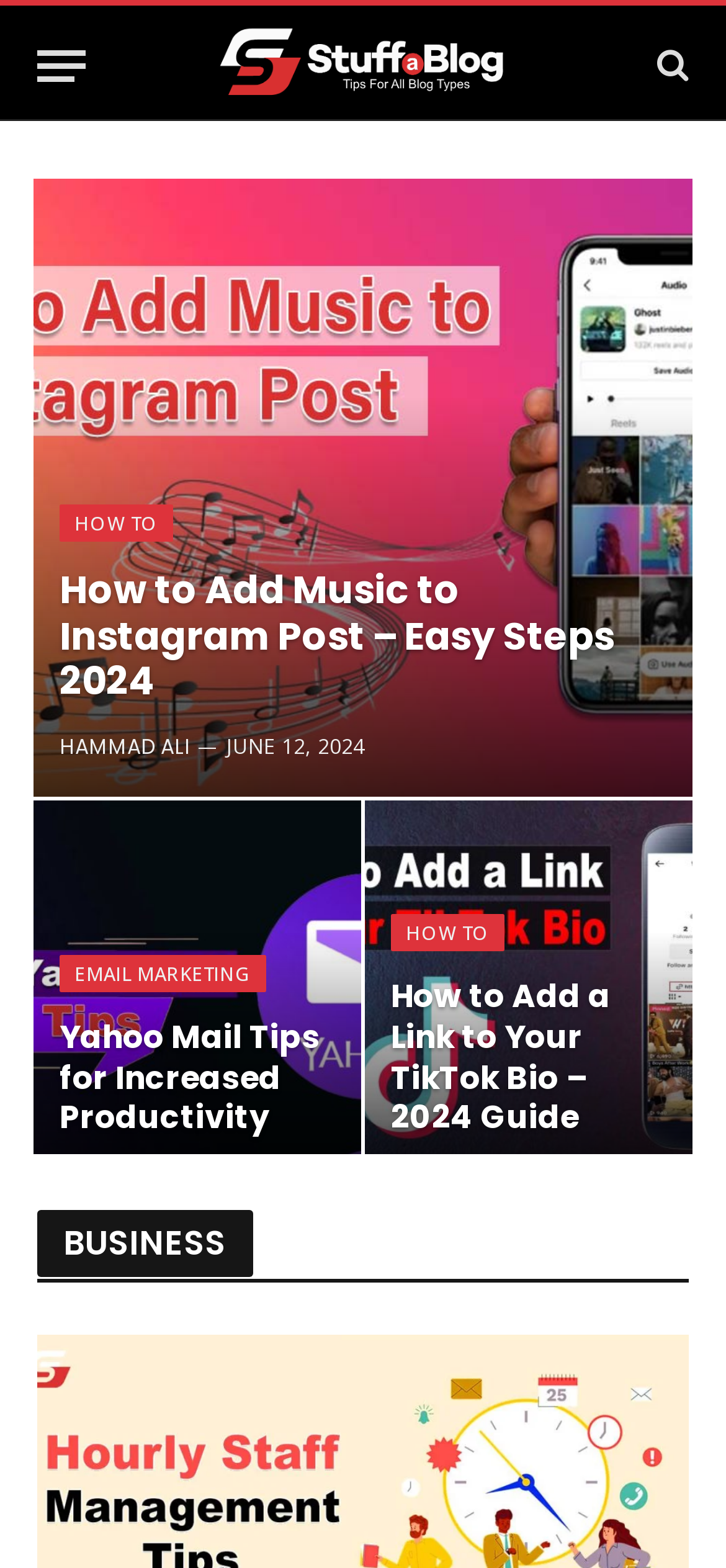Create an elaborate caption that covers all aspects of the webpage.

The webpage is a blog platform that provides tips and guides on various topics, including business, technology, education, health, travel, and more. At the top left corner, there is a "Menu" button. Next to it, there is a link with the website's title "Stuffablog – Tips For All Blog Types" accompanied by an image with the same title.

On the top right corner, there is a link with a search icon. Below the title, there are three articles or blog posts. The first article is about "How to Add Music to Instagram Post" and has an image with the same title. Below the image, there is a heading that provides more details about the post, including the author's name "HAMMAD ALI" and the date "JUNE 12, 2024".

The second article is about "Yahoo Mail Tips" and also has an image with the same title. Below the image, there is a heading that provides more details about the post. The third article is about "How to Add a Link to Your TikTok Bio" and has an image with the same title. Below the image, there is a heading that provides more details about the post.

At the bottom of the page, there is a heading that says "BUSINESS", which is likely a category or section of the blog.